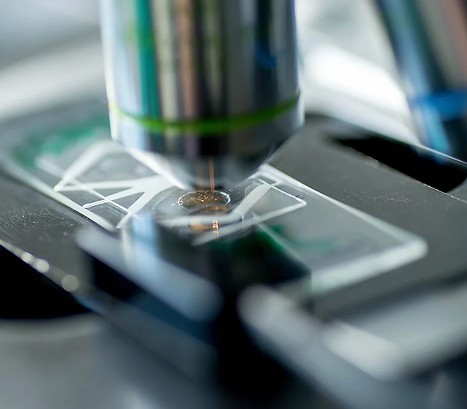Explain the image in detail, mentioning the main subjects and background elements.

The image depicts a close-up view of a microscope focusing on a microscope slide containing a specimen. The sleek, metallic microscope lens is positioned just above the slide, highlighting the precision of the instrument as it approaches the sample. The slide features a well-defined illustration of a specimen, possibly related to andrology or diagnostic medicine, reflective of the services offered by Andrology Consulting. The surrounding elements suggest a laboratory setting, emphasizing the meticulous nature of scientific research and analysis. This image encapsulates the dedication to evidence-based diagnostics and advanced techniques that are critical in the field of reproductive science and medicine.